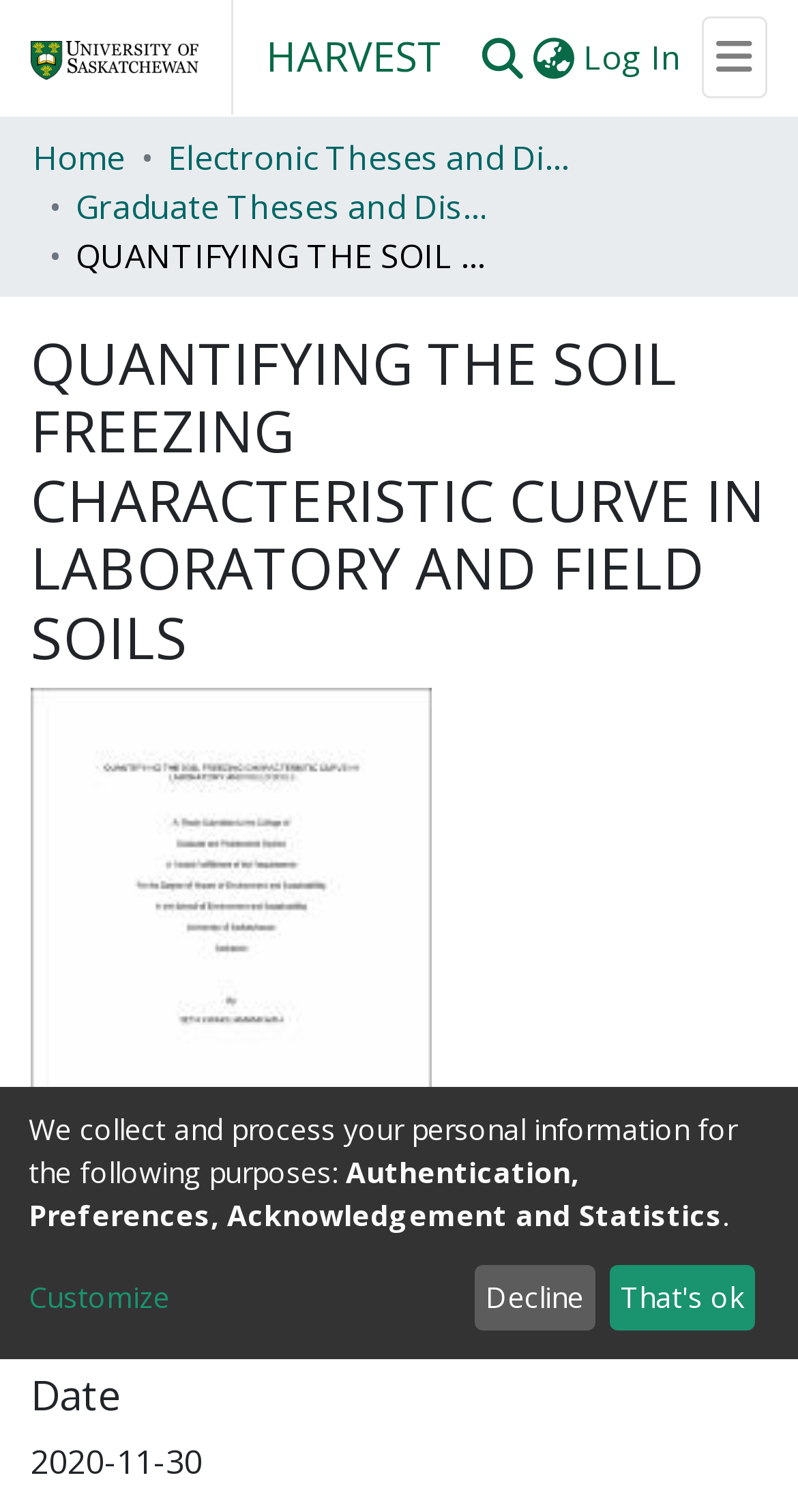For the element described, predict the bounding box coordinates as (top-left x, top-left y, bottom-right x, bottom-right y). All values should be between 0 and 1. Element description: LeafGutterGuards

None